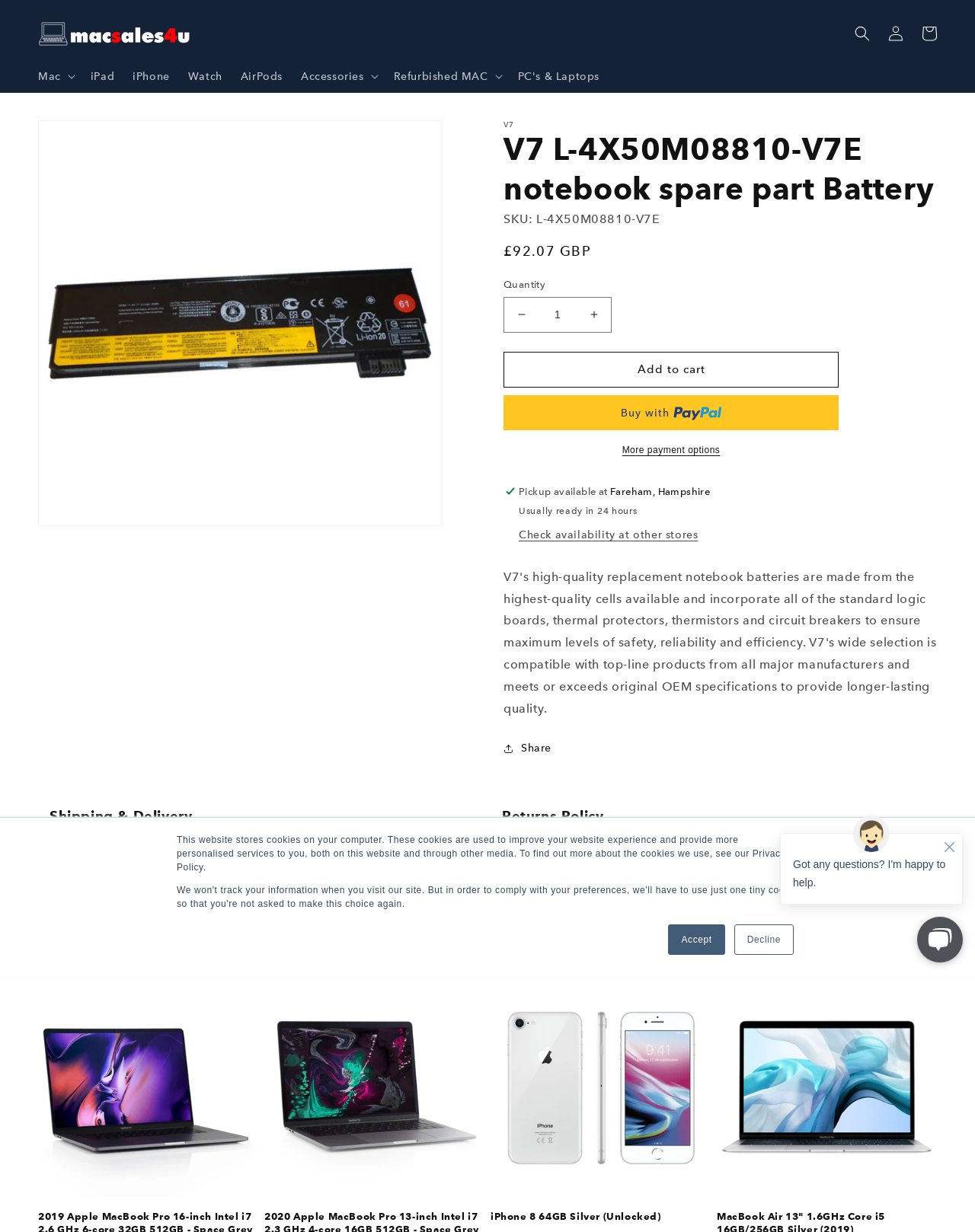Provide the bounding box coordinates of the HTML element this sentence describes: "alt="The Hamlet Veterinary Hospital"". The bounding box coordinates consist of four float numbers between 0 and 1, i.e., [left, top, right, bottom].

None